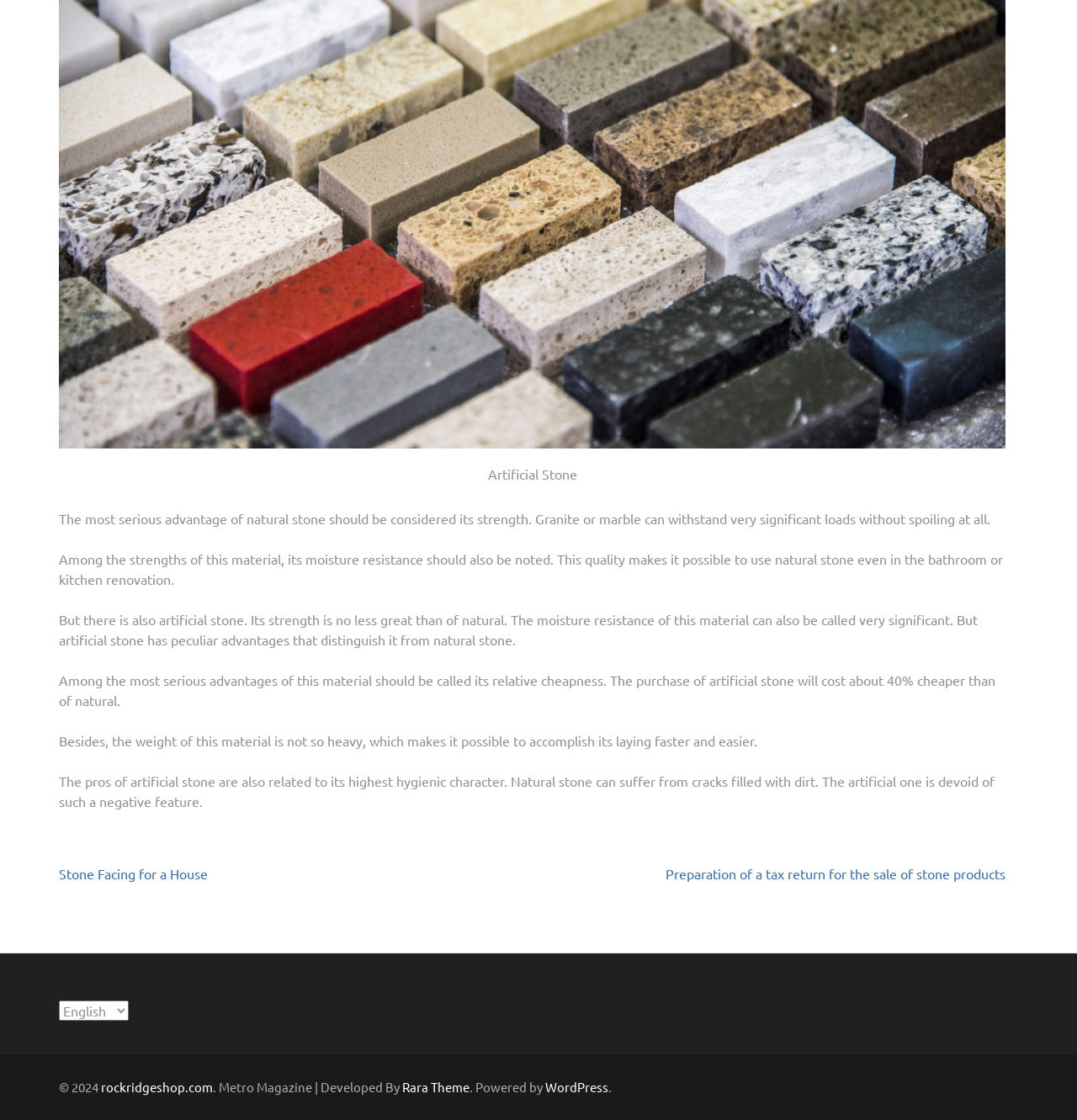Please provide a comprehensive response to the question based on the details in the image: What is the issue with natural stone in terms of hygiene?

According to the webpage, natural stone can suffer from cracks filled with dirt, which is a negative feature in terms of hygiene, whereas artificial stone is devoid of this issue.